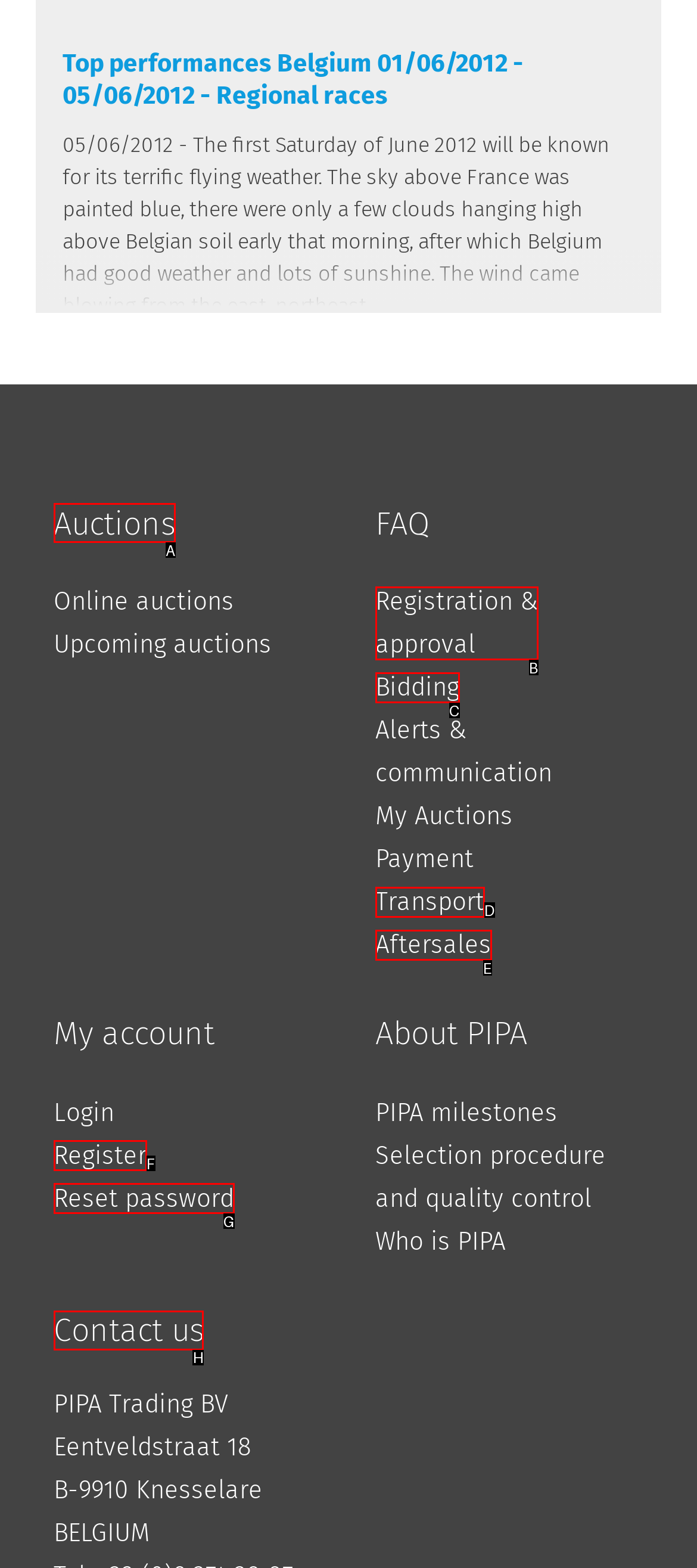Select the correct UI element to click for this task: Contact us.
Answer using the letter from the provided options.

H